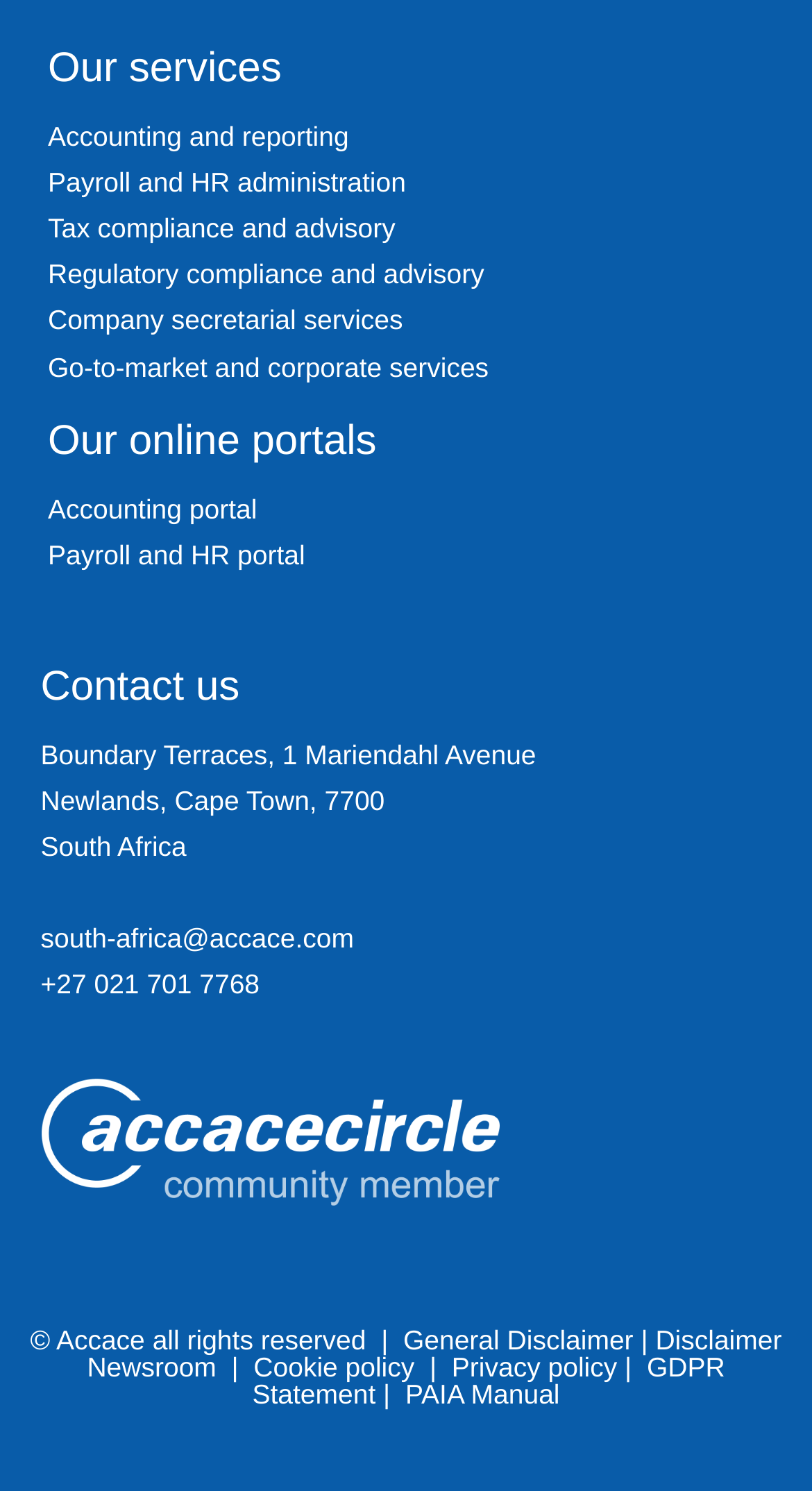Where is Accace located?
Look at the screenshot and respond with one word or a short phrase.

Cape Town, South Africa